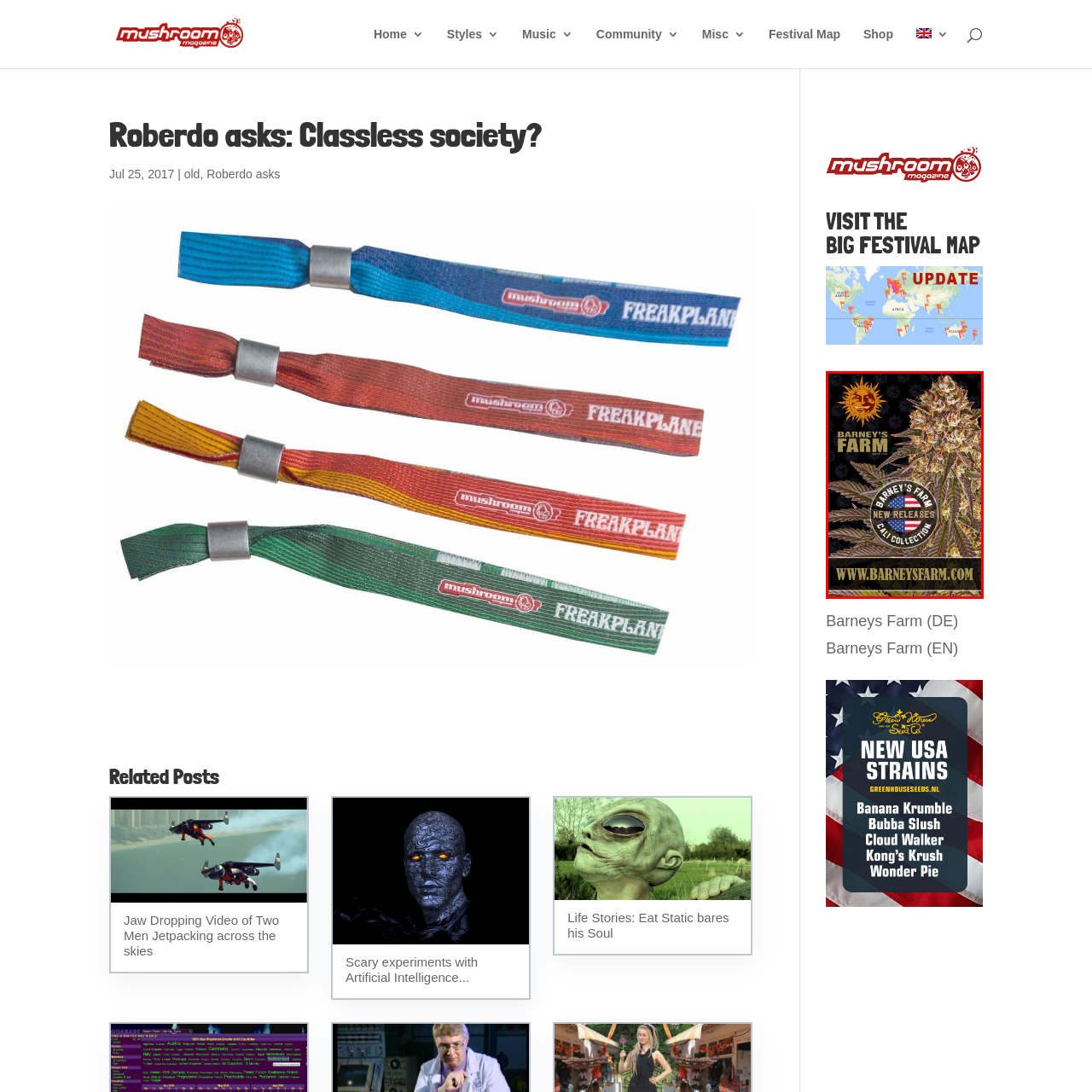Provide an in-depth description of the scene highlighted by the red boundary in the image.

This image features promotional content for Barneys Farm, showcasing a vibrant cannabis plant with rich green leaves and a tall flowering bud. The design prominently displays the Barneys Farm logo, which includes a stylized sun at the top, and features the phrase "BARNEY'S FARM" boldly underneath. In the center, a circular emblem reads "NEW RELEASES CALI COLLECTION," highlighting their latest products. The bottom of the image includes the website address "WWW.BARNEYFARM.COM," inviting viewers to explore more about their offerings. The background is adorned with a subtle pattern, enhancing the visual appeal of the cannabis plant while conveying the brand's identity and focus on quality products.